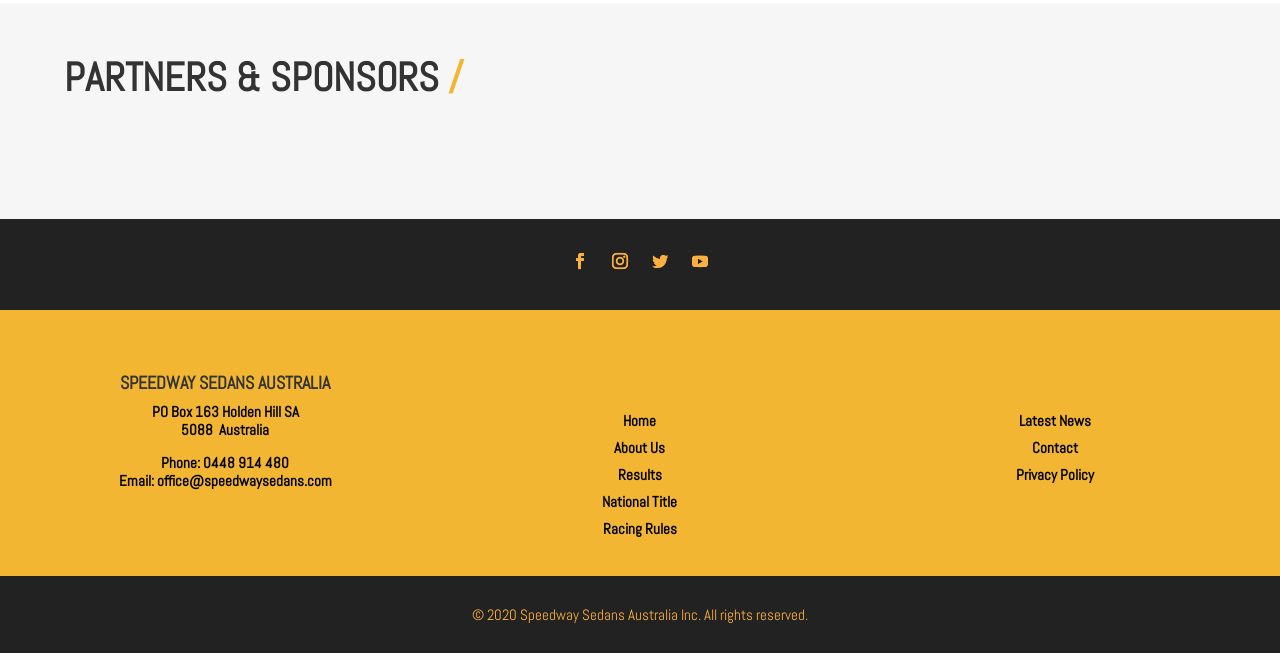Determine the coordinates of the bounding box that should be clicked to complete the instruction: "Call the phone number 0448 914 480". The coordinates should be represented by four float numbers between 0 and 1: [left, top, right, bottom].

[0.159, 0.694, 0.226, 0.723]